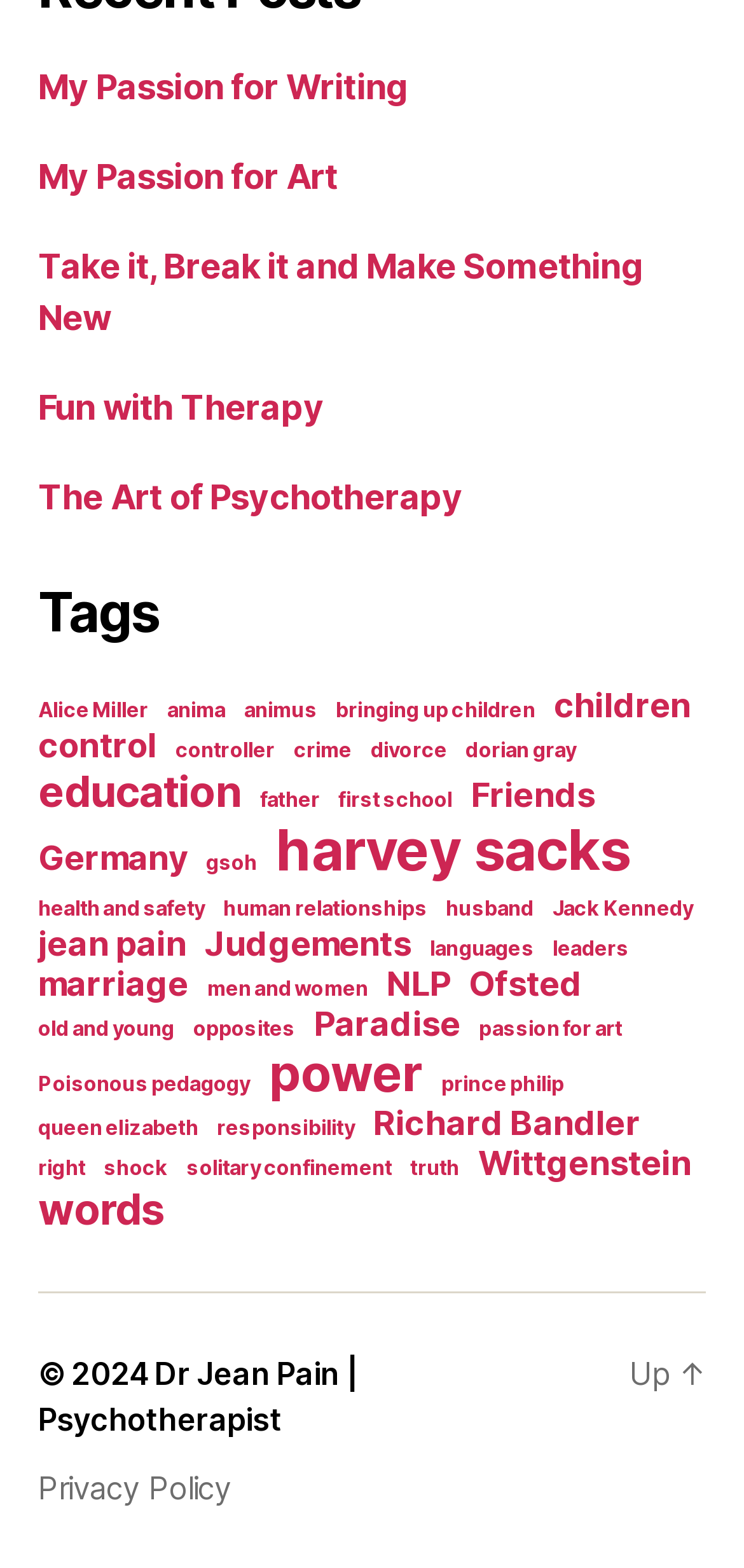Based on the provided description, "My Passion for Writing", find the bounding box of the corresponding UI element in the screenshot.

[0.051, 0.043, 0.549, 0.068]